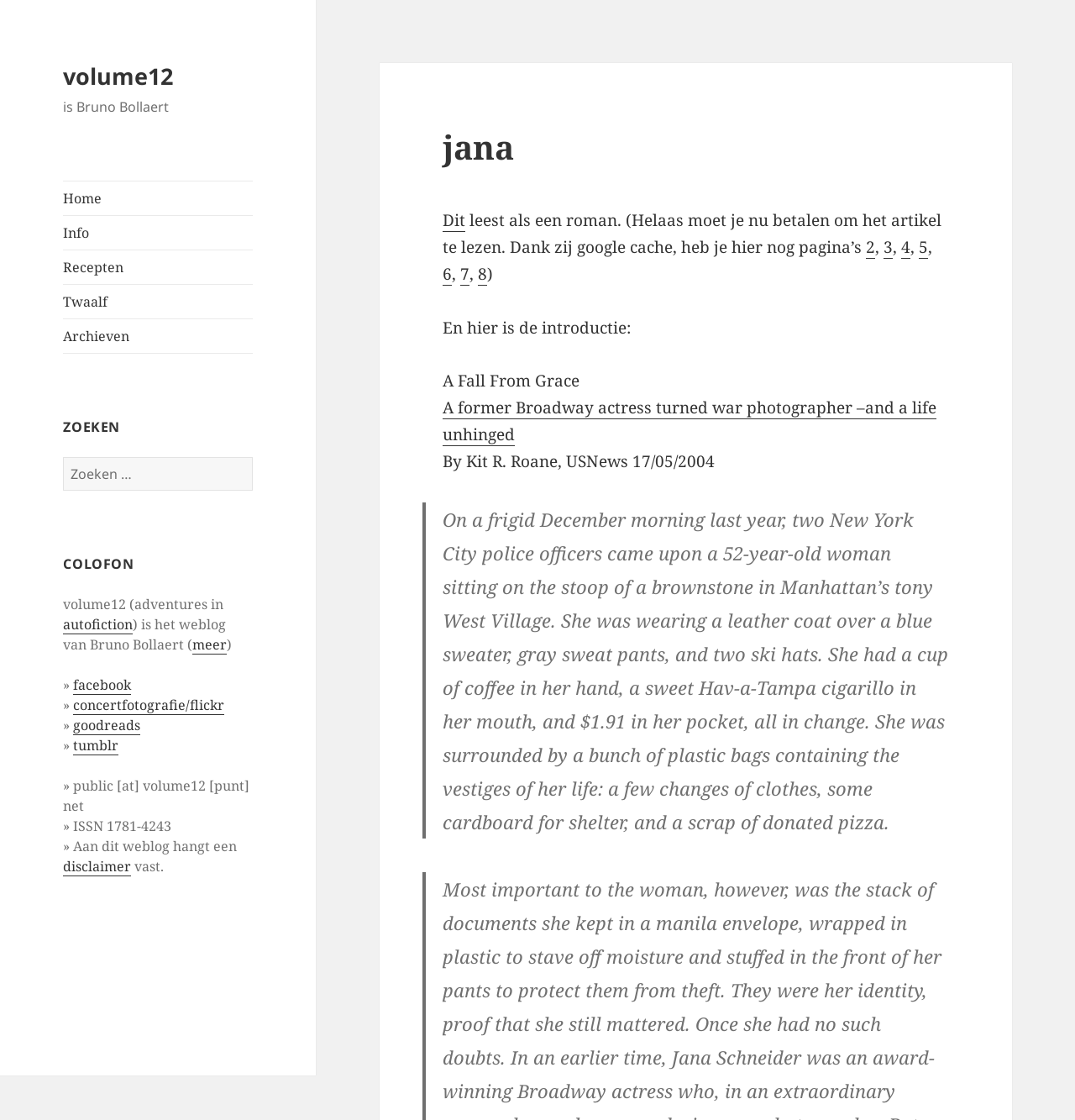Locate the bounding box coordinates of the area where you should click to accomplish the instruction: "Go to Home page".

[0.059, 0.162, 0.235, 0.192]